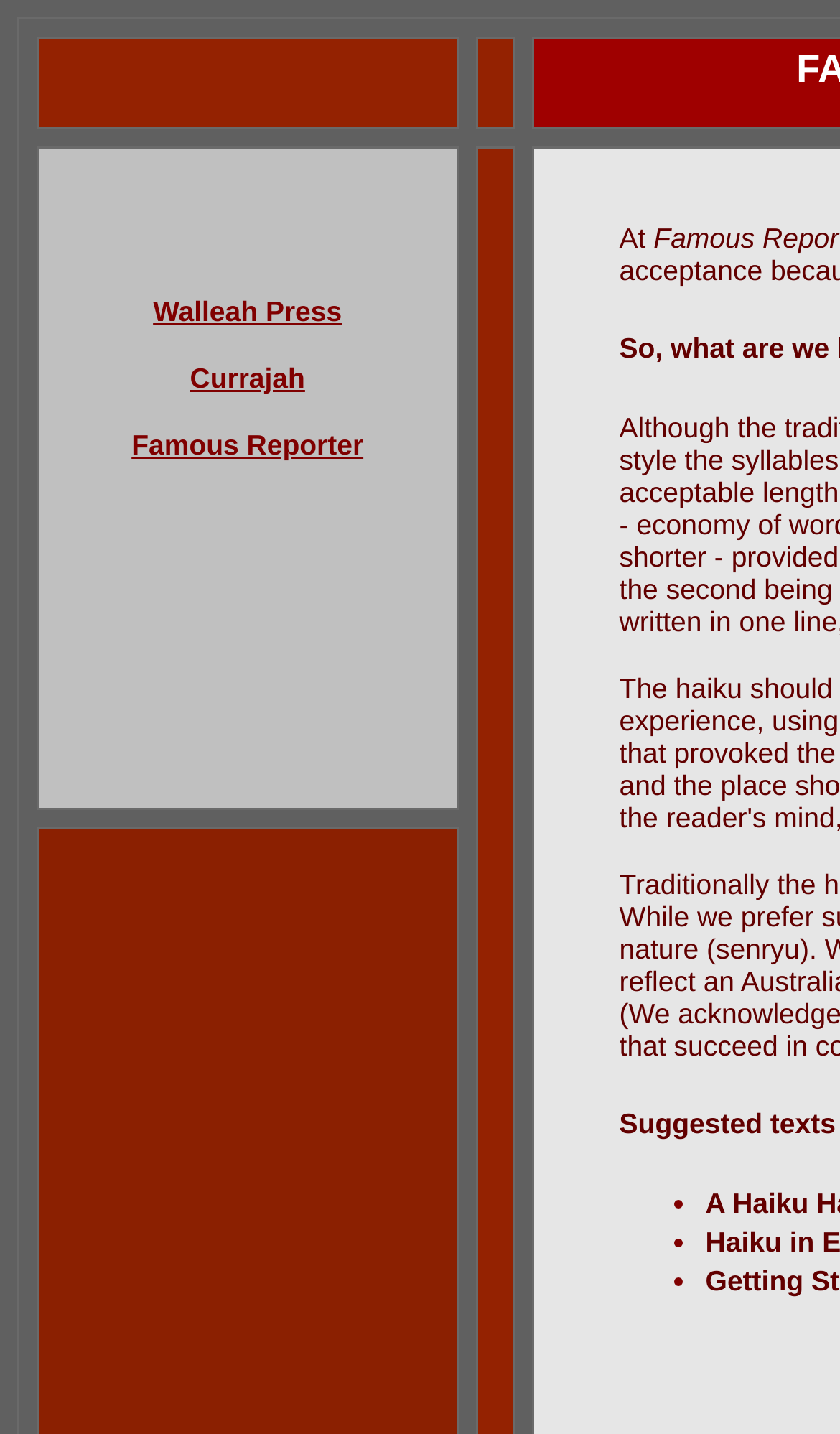Find the bounding box coordinates for the HTML element described as: "Currajah". The coordinates should consist of four float values between 0 and 1, i.e., [left, top, right, bottom].

[0.226, 0.252, 0.363, 0.275]